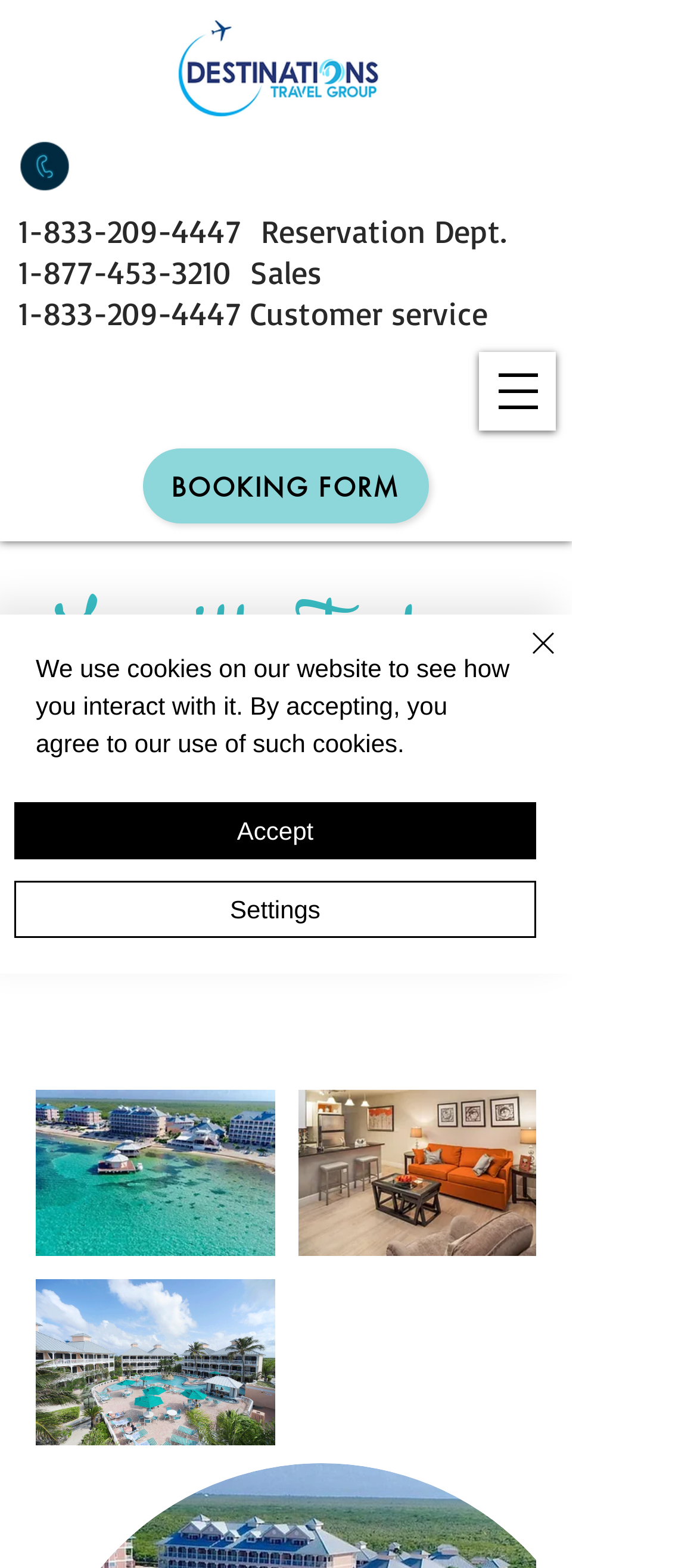How many images are in the gallery?
Please use the visual content to give a single word or phrase answer.

3